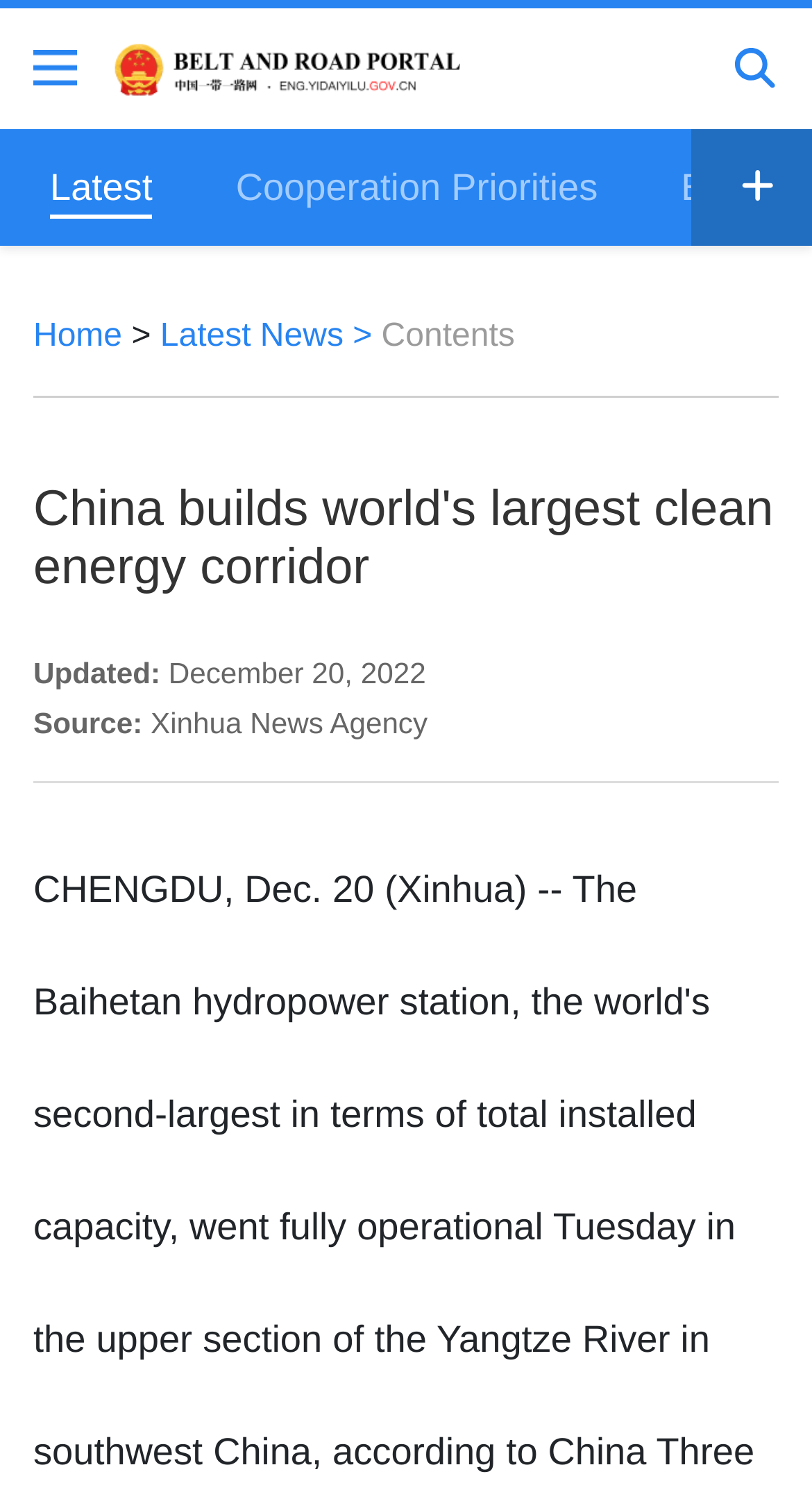Respond to the question below with a single word or phrase:
Is there an image on the webpage?

Yes